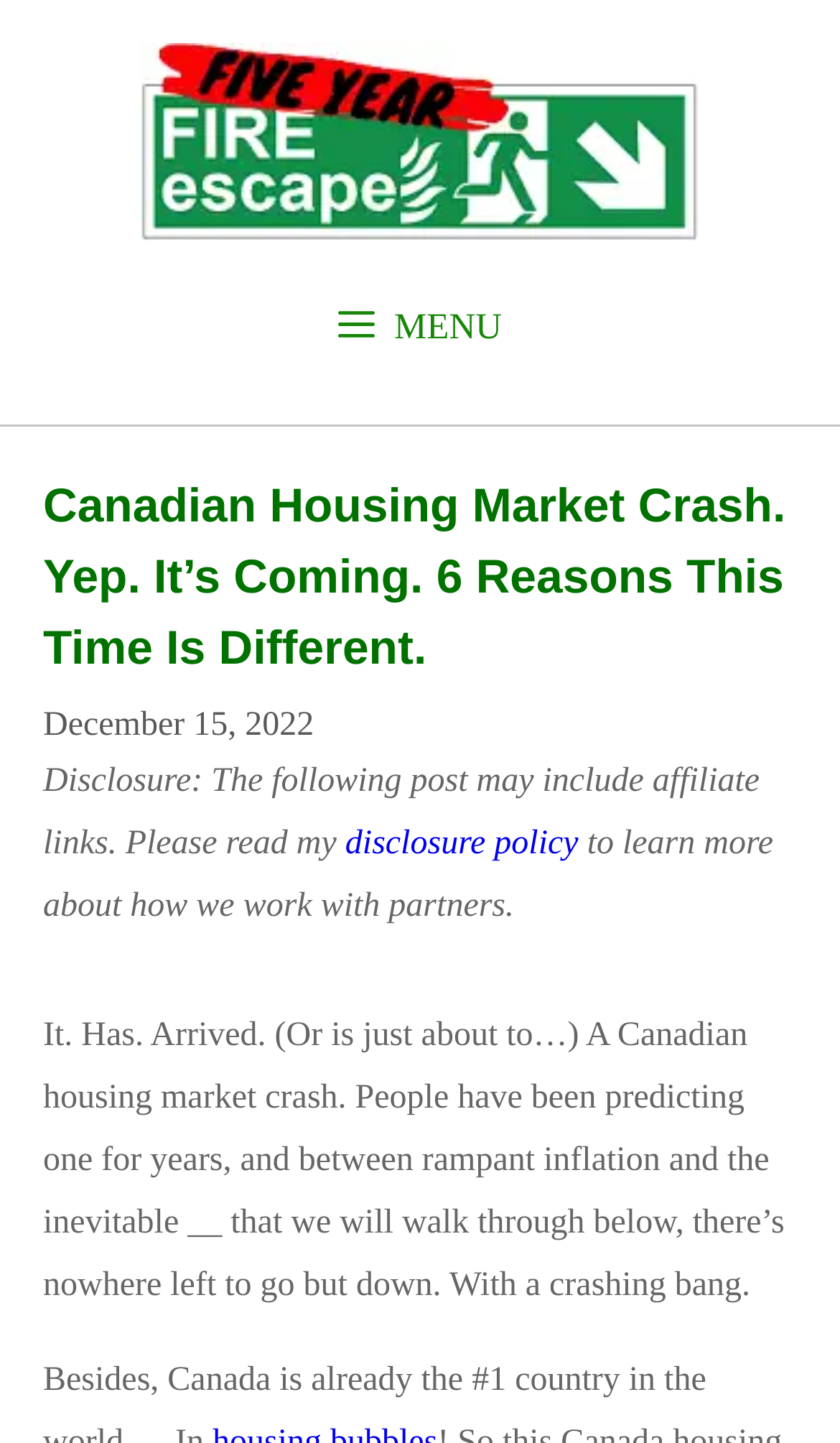Extract the bounding box of the UI element described as: "disclosure policy".

[0.411, 0.572, 0.689, 0.597]